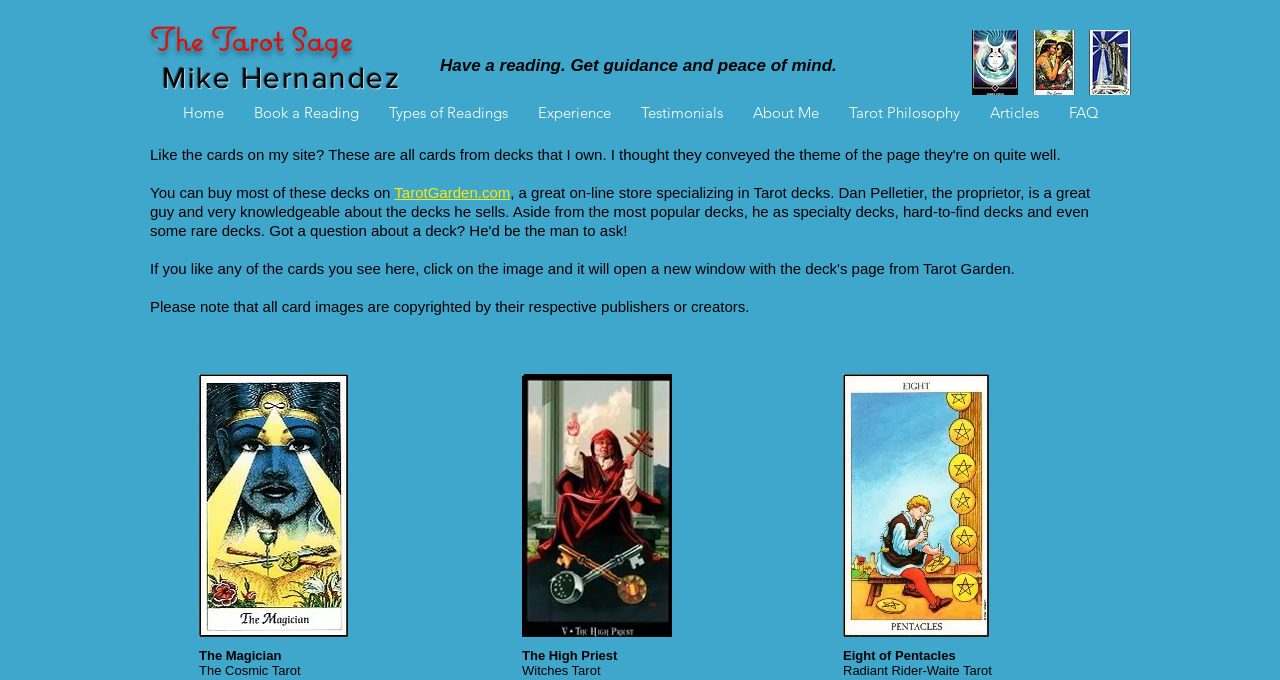Using the details from the image, please elaborate on the following question: Who is the tarot reader?

The webpage has a heading 'Mike Hernandez' which suggests that Mike Hernandez is the tarot reader. This is further supported by the link 'Mike Hernandez' which is likely a link to the tarot reader's profile or about page.